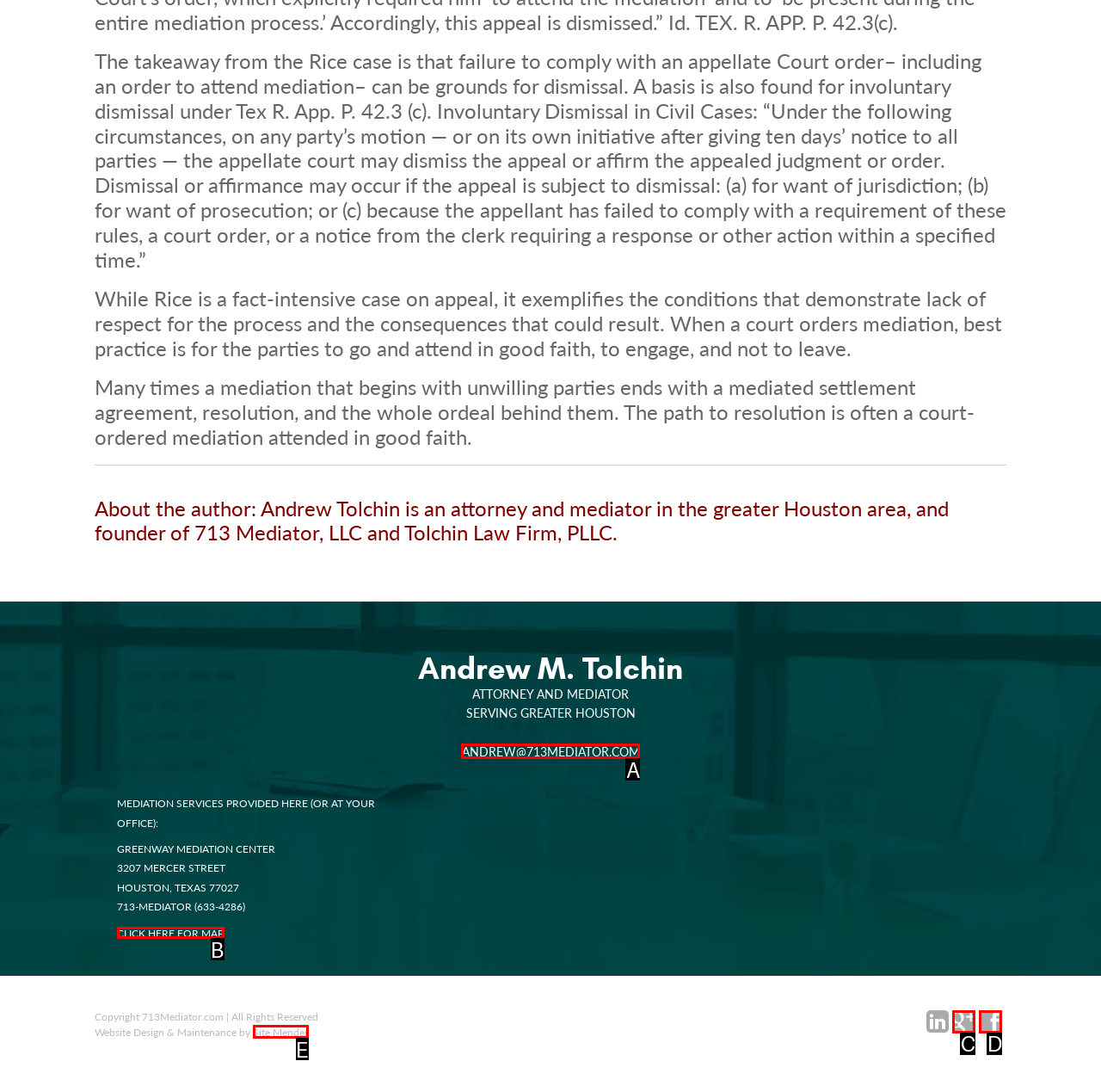Please determine which option aligns with the description: andrew@713mediator.com. Respond with the option’s letter directly from the available choices.

A